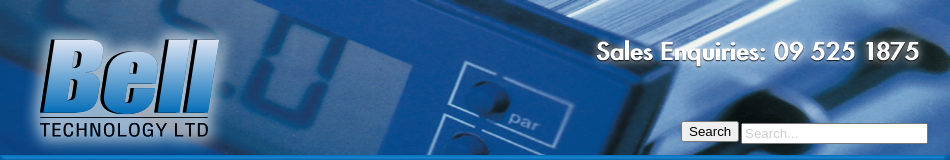Detail the scene depicted in the image with as much precision as possible.

The image features a prominent header for Bell Technology Ltd, showcasing a sleek and modern design. The left side displays the company name "Bell" in a bold, stylized font, contrasted with a gradient effect that gives it a professional touch. Adjacent to the name, "TECHNOLOGY LTD" is presented in a smaller yet equally clear font, emphasizing the company’s focus on technology solutions. 

In the background, various digital devices and controls hint at the company's involvement in advanced technology, possibly related to instrumentation and monitoring systems. Below the logo, contact information reads, "Sales Enquiries: 09 525 1875," indicating the company's readiness to assist customers. A search bar is also present, enhancing user navigation on the webpage. Overall, this image symbolizes Bell Technology Ltd's commitment to innovation and customer service in the technology sector.